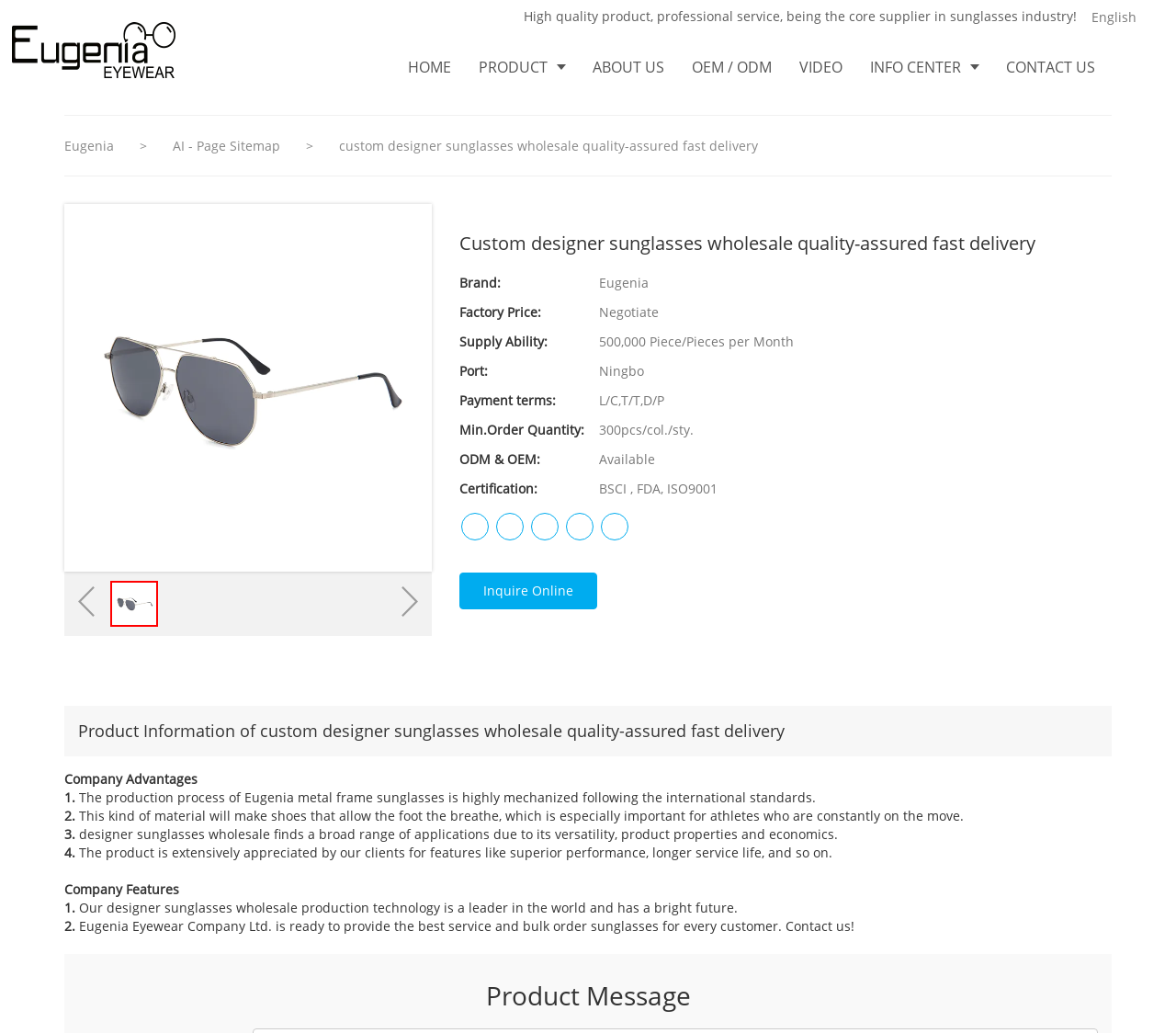Please provide a short answer using a single word or phrase for the question:
What is the certification of the custom designer sunglasses?

BSCI, FDA, ISO9001